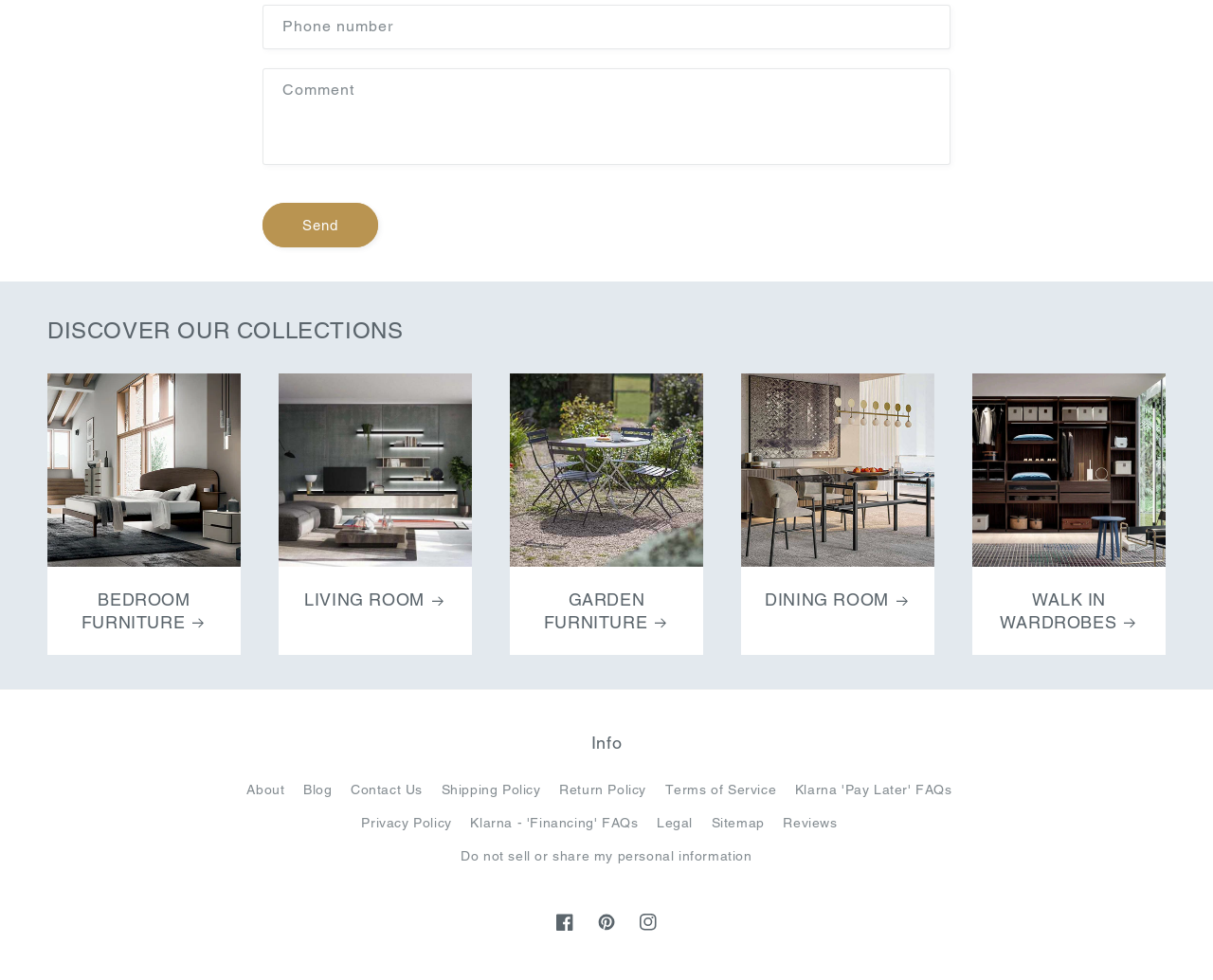Determine the bounding box coordinates of the section I need to click to execute the following instruction: "View bedroom furniture". Provide the coordinates as four float numbers between 0 and 1, i.e., [left, top, right, bottom].

[0.047, 0.601, 0.191, 0.646]